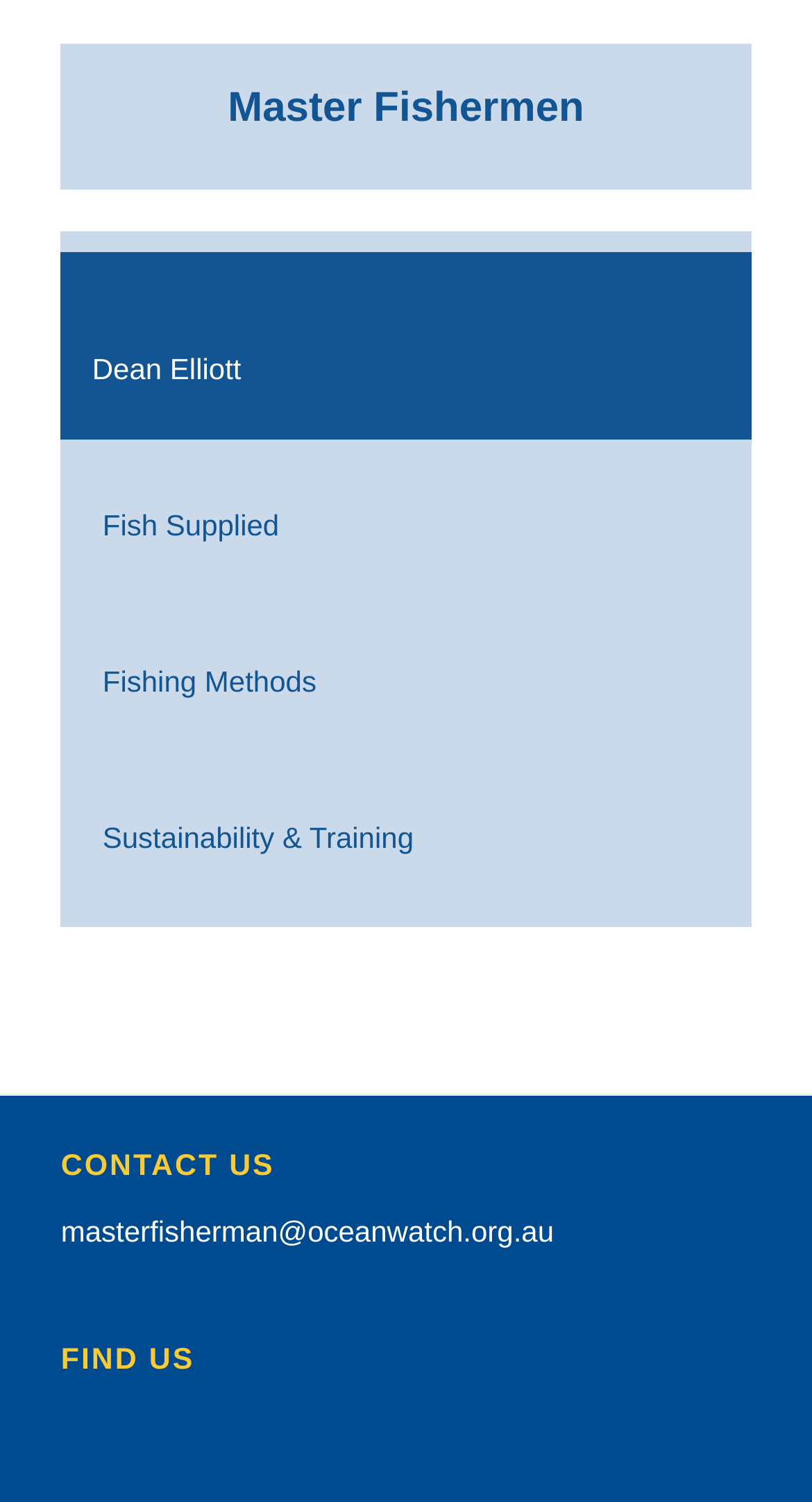What is the last social media platform listed?
Please provide a comprehensive answer based on the contents of the image.

I looked at the links at the bottom of the page and found the last one is 'Rss', which is a social media platform.